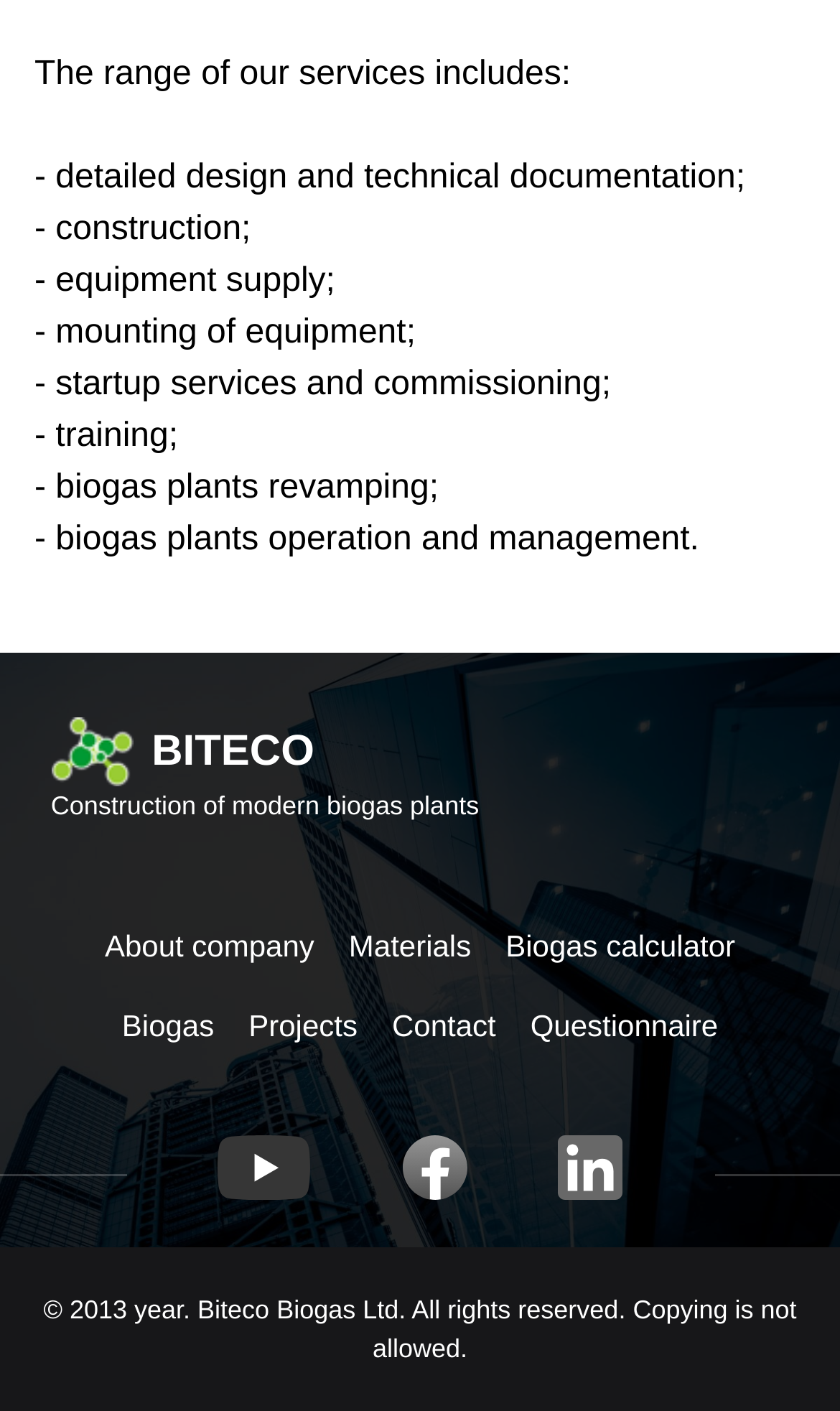What year was the webpage created?
Using the picture, provide a one-word or short phrase answer.

2013